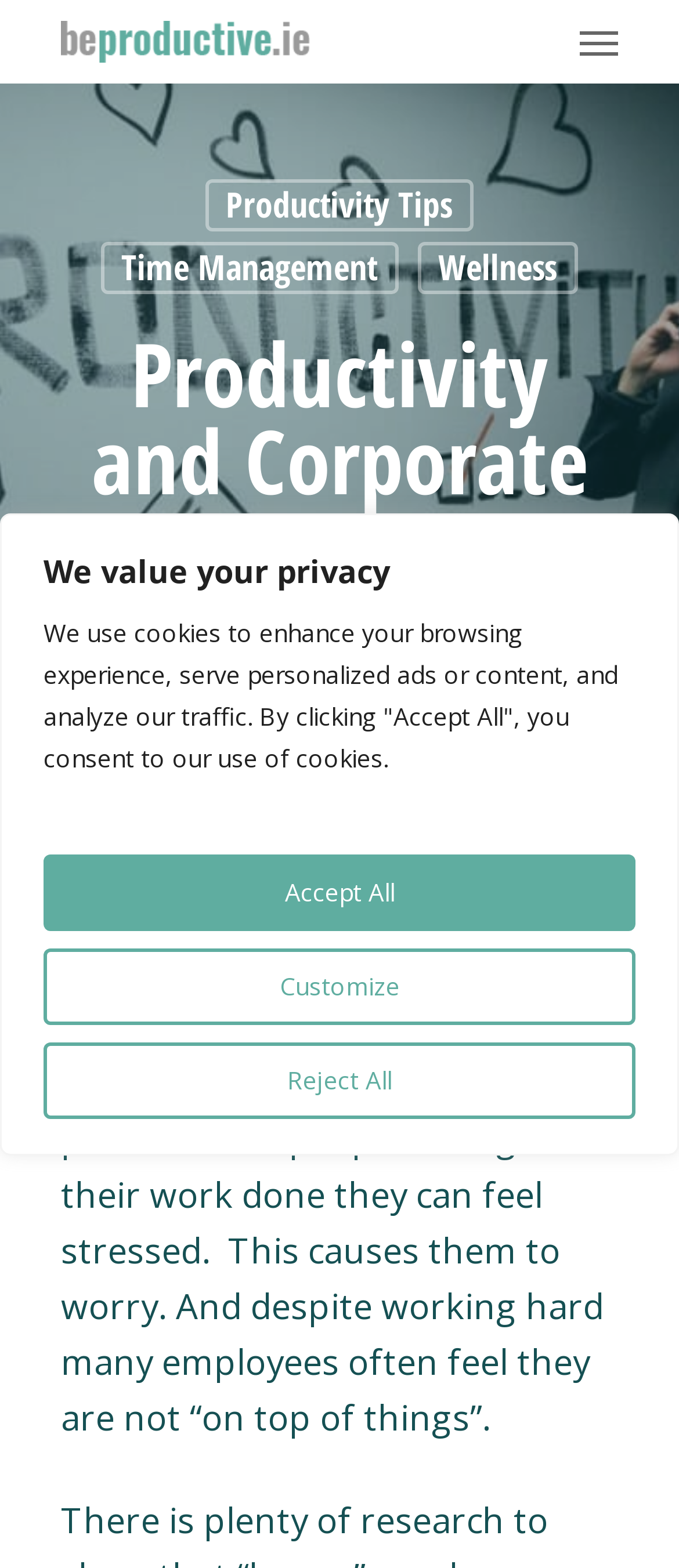Use a single word or phrase to answer the question: How do employees often feel despite working hard?

Not on top of things